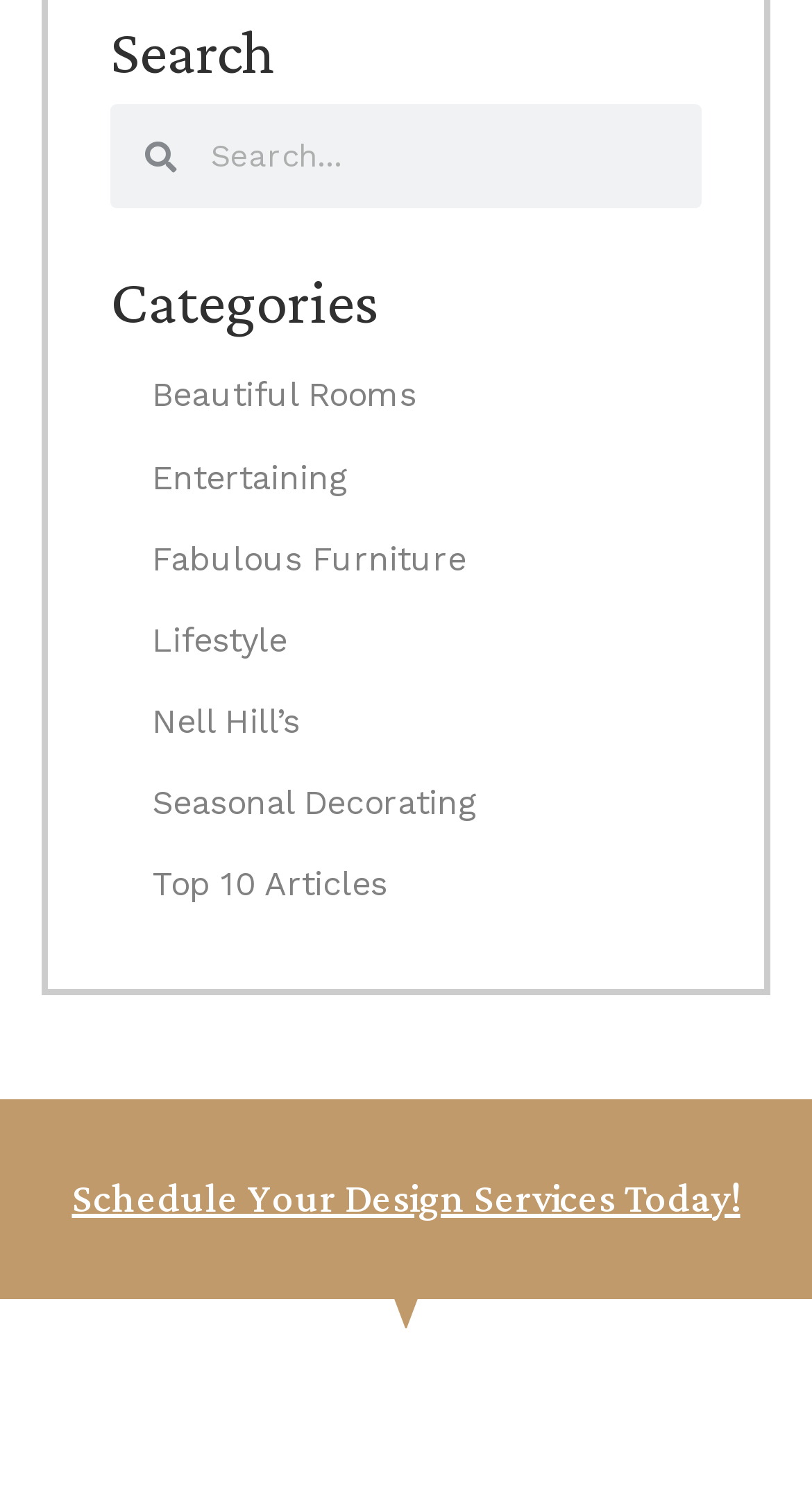Identify the bounding box coordinates for the UI element mentioned here: "Schedule Your Design Services Today!". Provide the coordinates as four float values between 0 and 1, i.e., [left, top, right, bottom].

[0.088, 0.788, 0.912, 0.818]